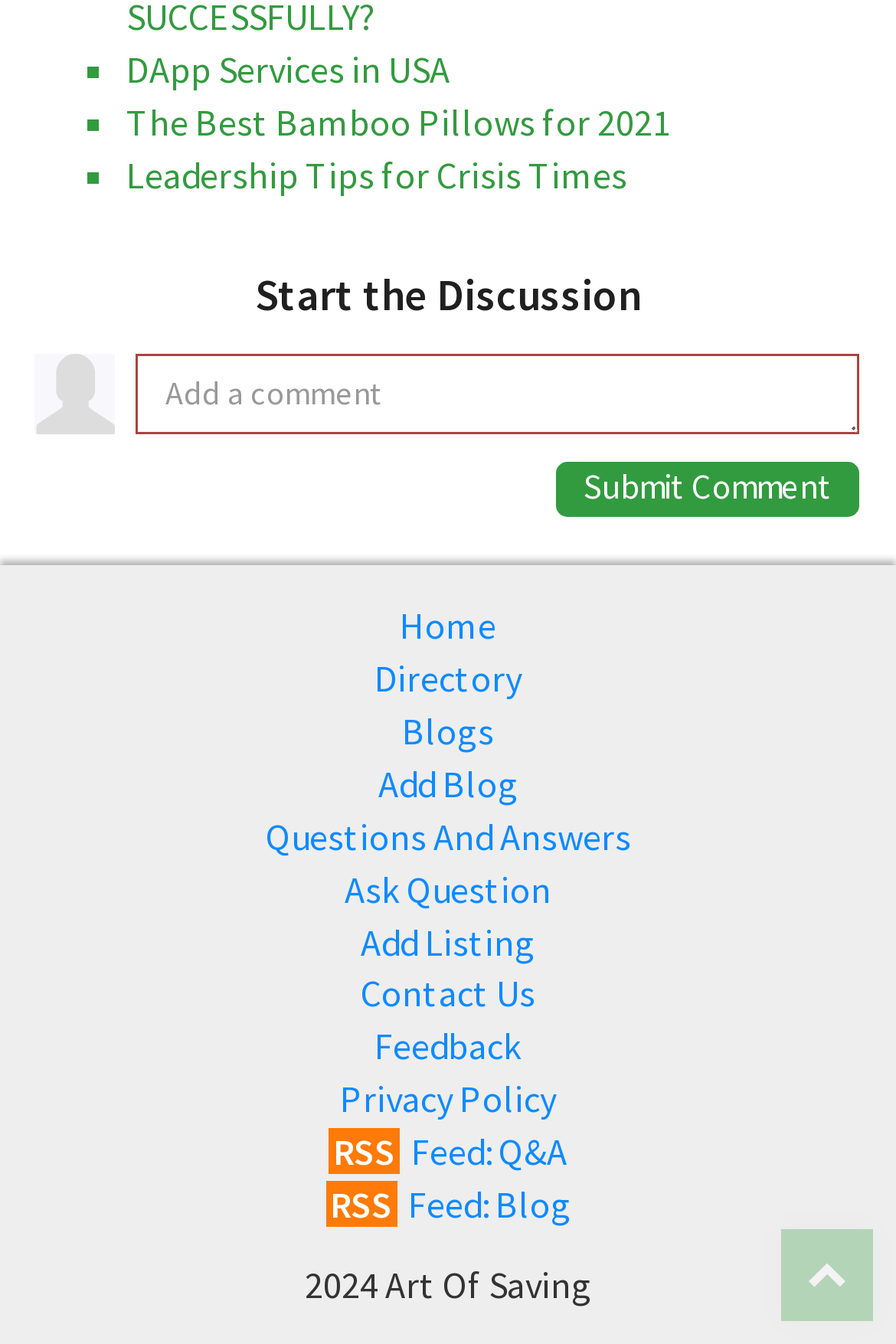Determine the bounding box coordinates of the target area to click to execute the following instruction: "Ask a question."

[0.385, 0.644, 0.615, 0.678]